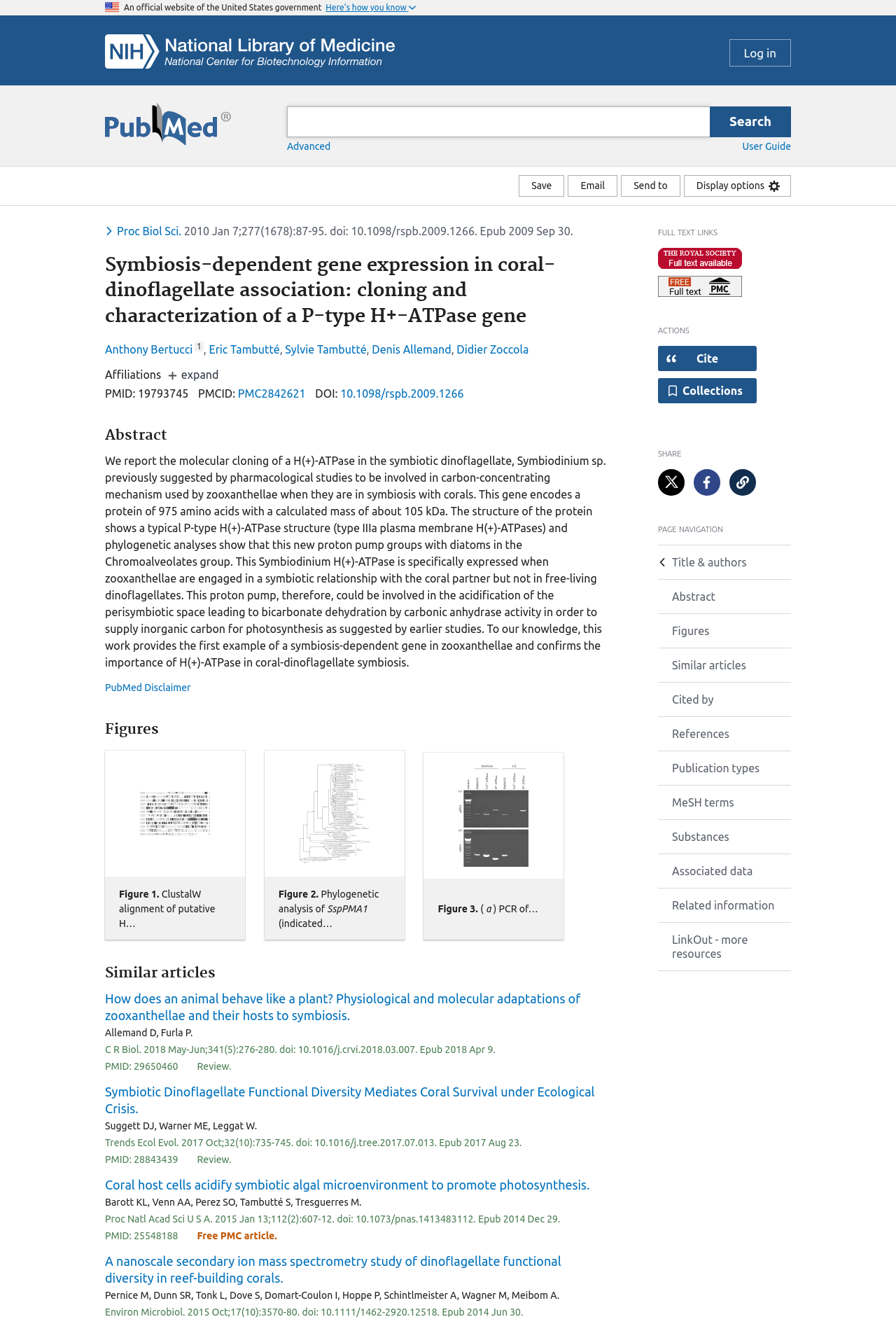Provide the bounding box for the UI element matching this description: "Publication types".

[0.734, 0.57, 0.883, 0.596]